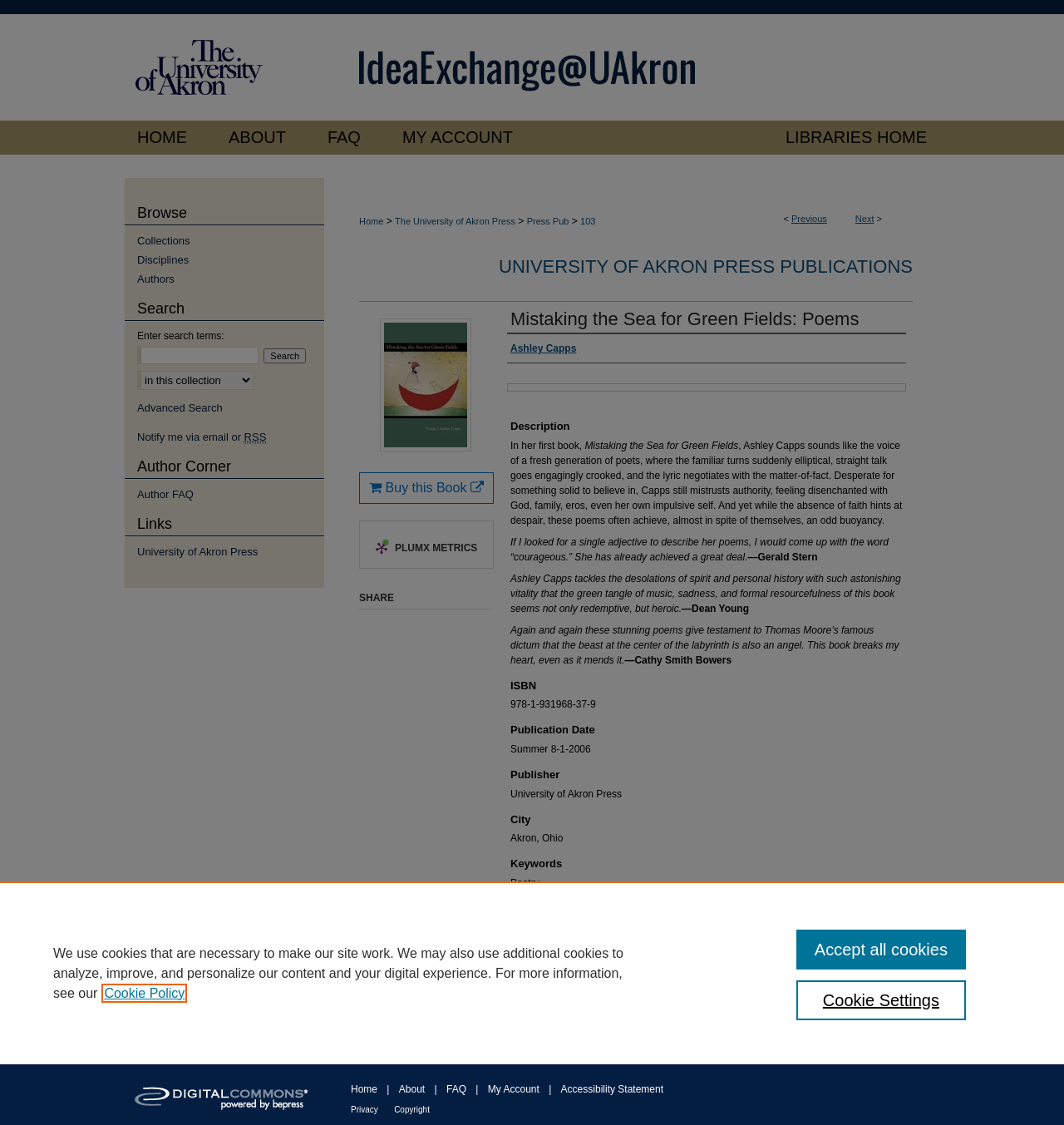Provide a one-word or short-phrase answer to the question:
What is the ISBN of the book?

978-1-931968-37-9